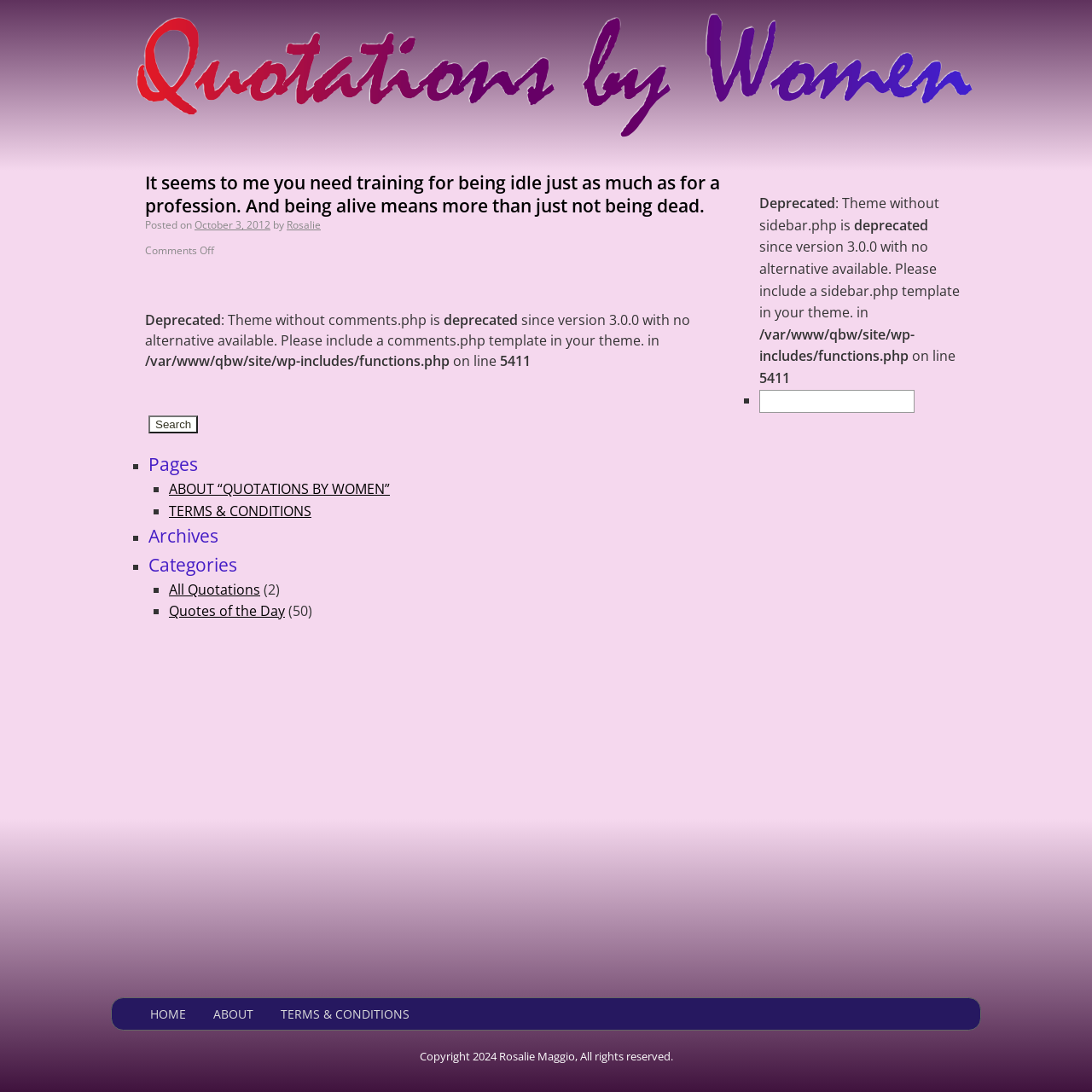What is the quote displayed on the webpage?
Using the visual information, respond with a single word or phrase.

It seems to me you need training for being idle just as much as for a profession. And being alive means more than just not being dead.